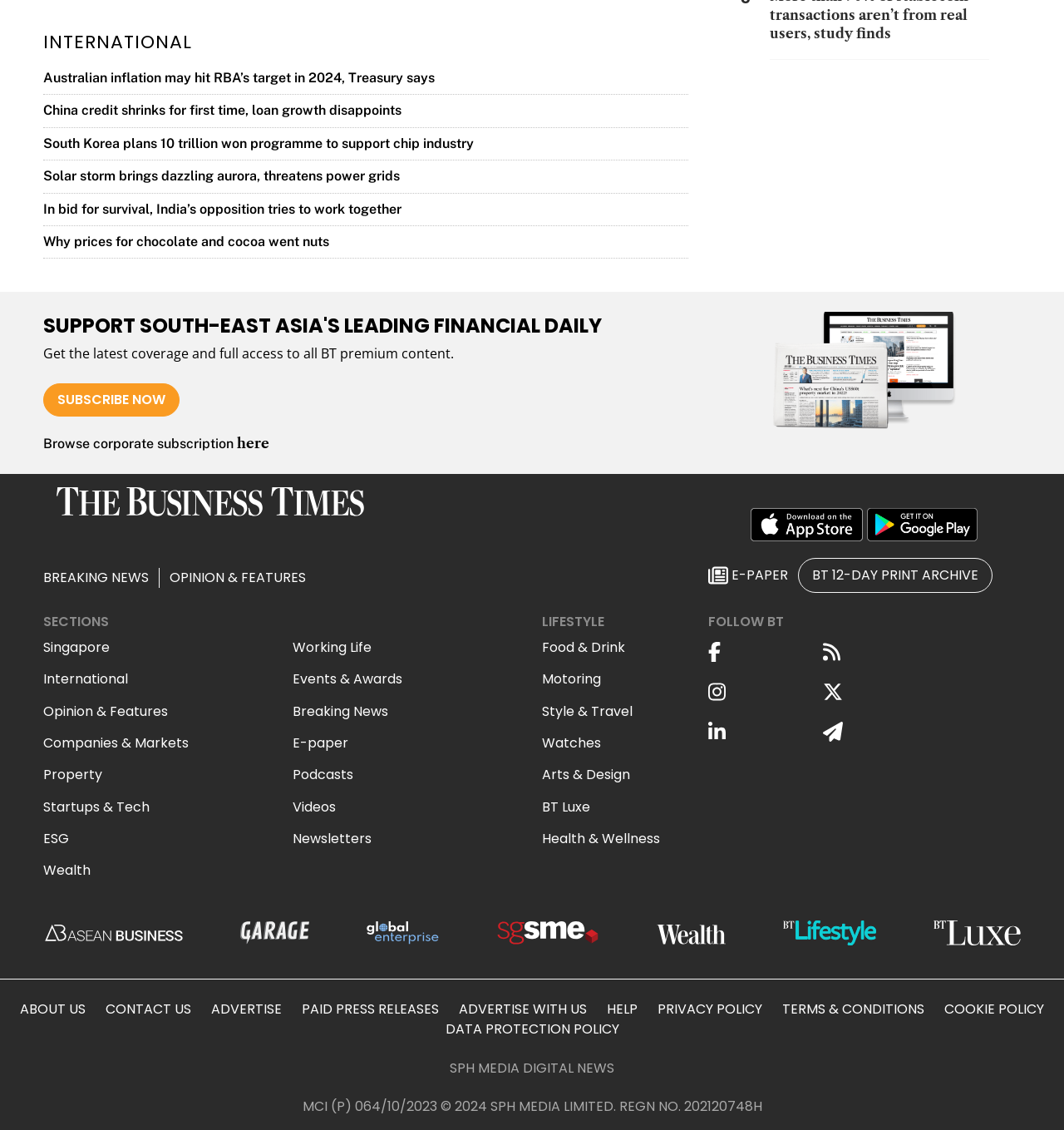Determine the coordinates of the bounding box that should be clicked to complete the instruction: "Contact the church". The coordinates should be represented by four float numbers between 0 and 1: [left, top, right, bottom].

None